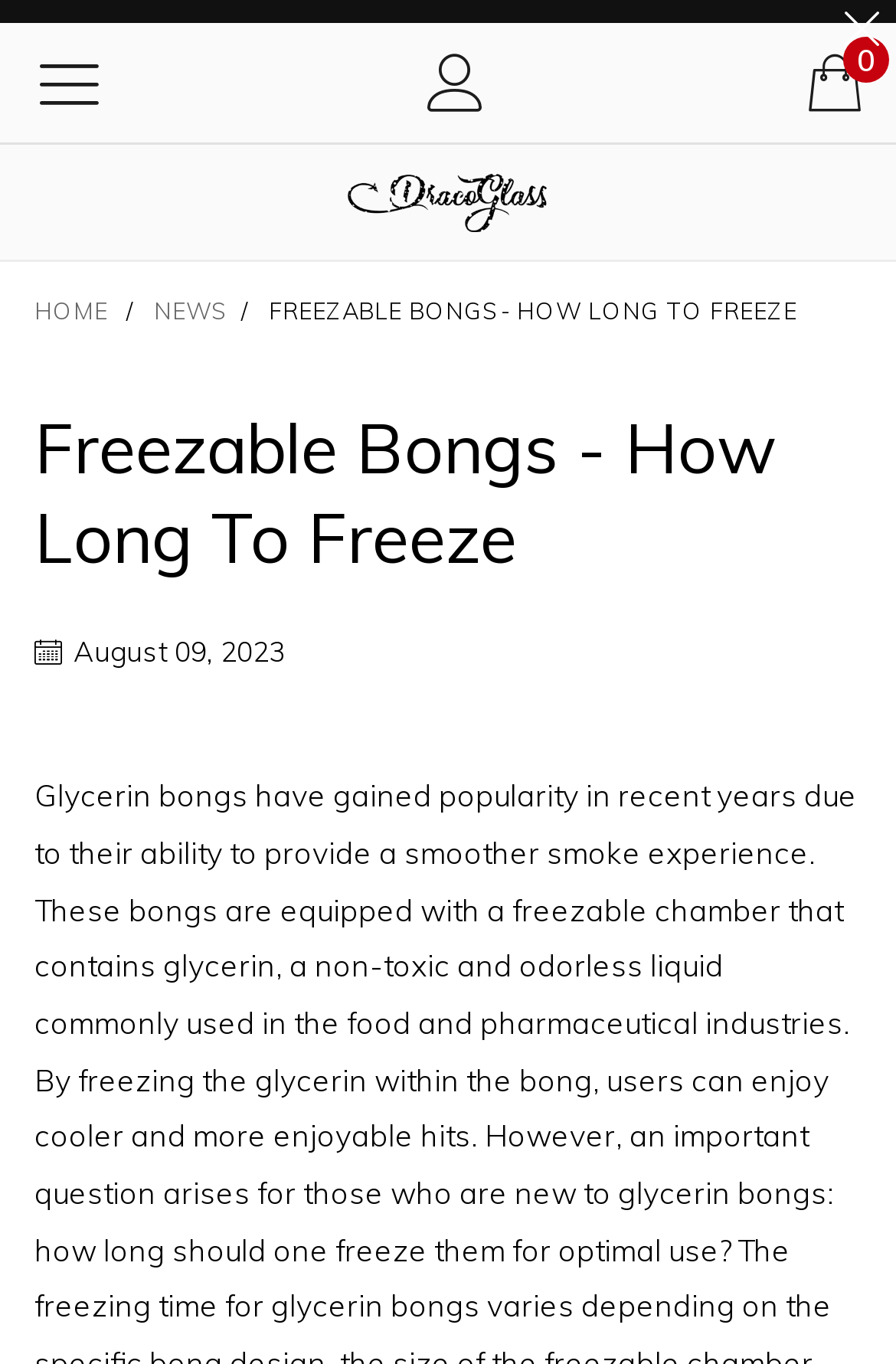Locate the bounding box of the UI element with the following description: "parent_node: 0 title="menu-bar"".

[0.0, 0.034, 0.154, 0.088]